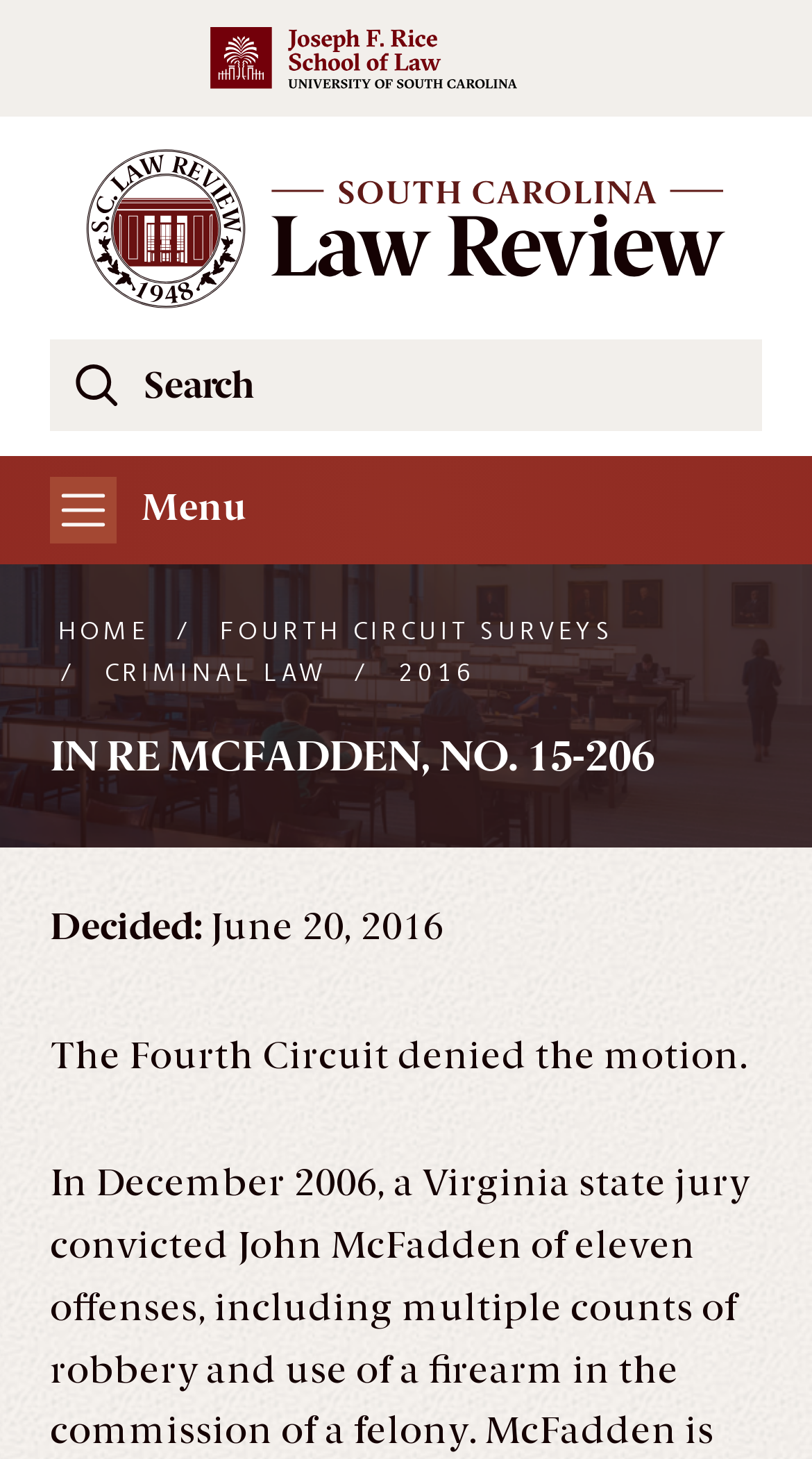What is the current navigation path?
Please provide a single word or phrase as the answer based on the screenshot.

HOME / FOURTH CIRCUIT SURVEYS / CRIMINAL LAW / 2016